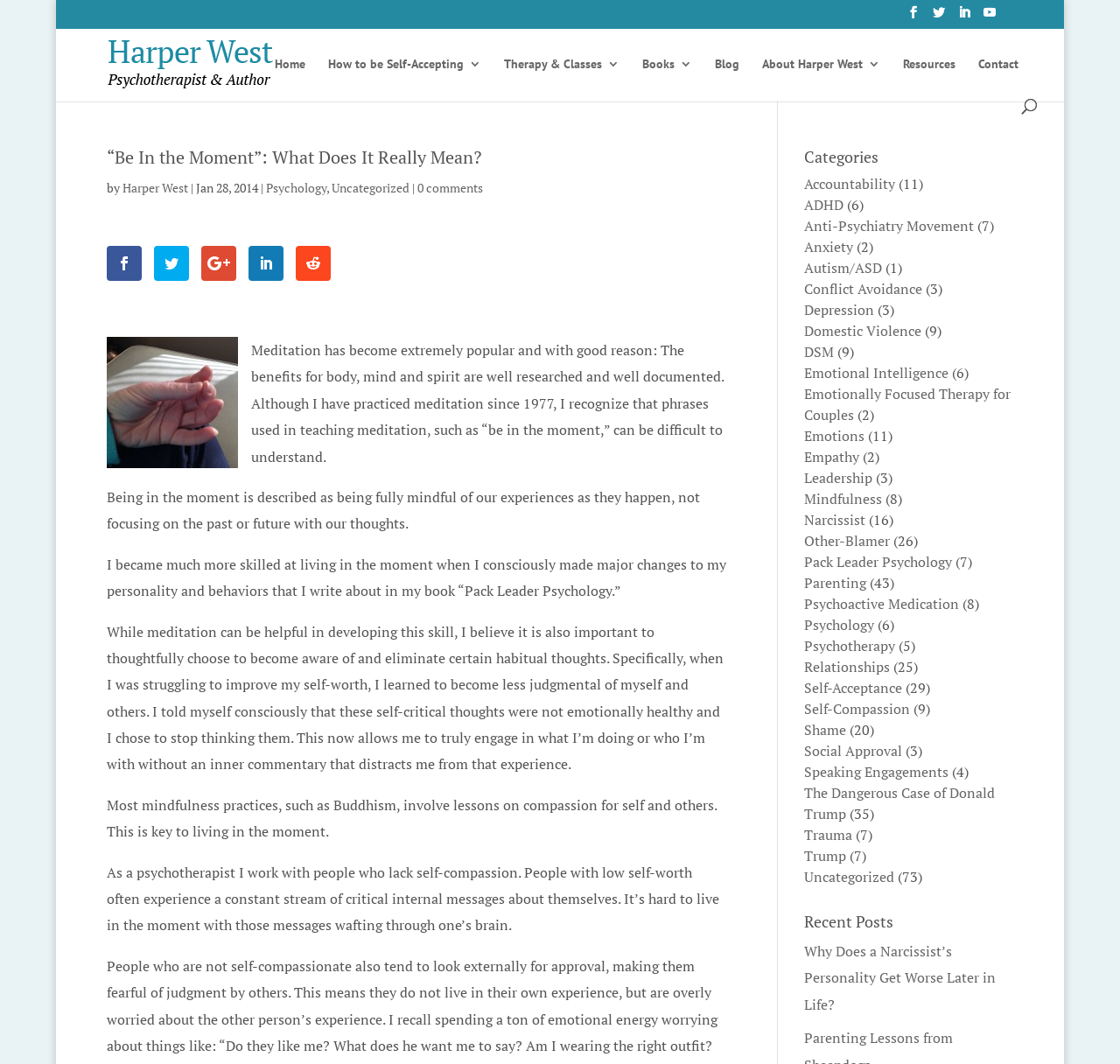Give the bounding box coordinates for the element described by: "Emotionally Focused Therapy for Couples".

[0.718, 0.361, 0.902, 0.399]